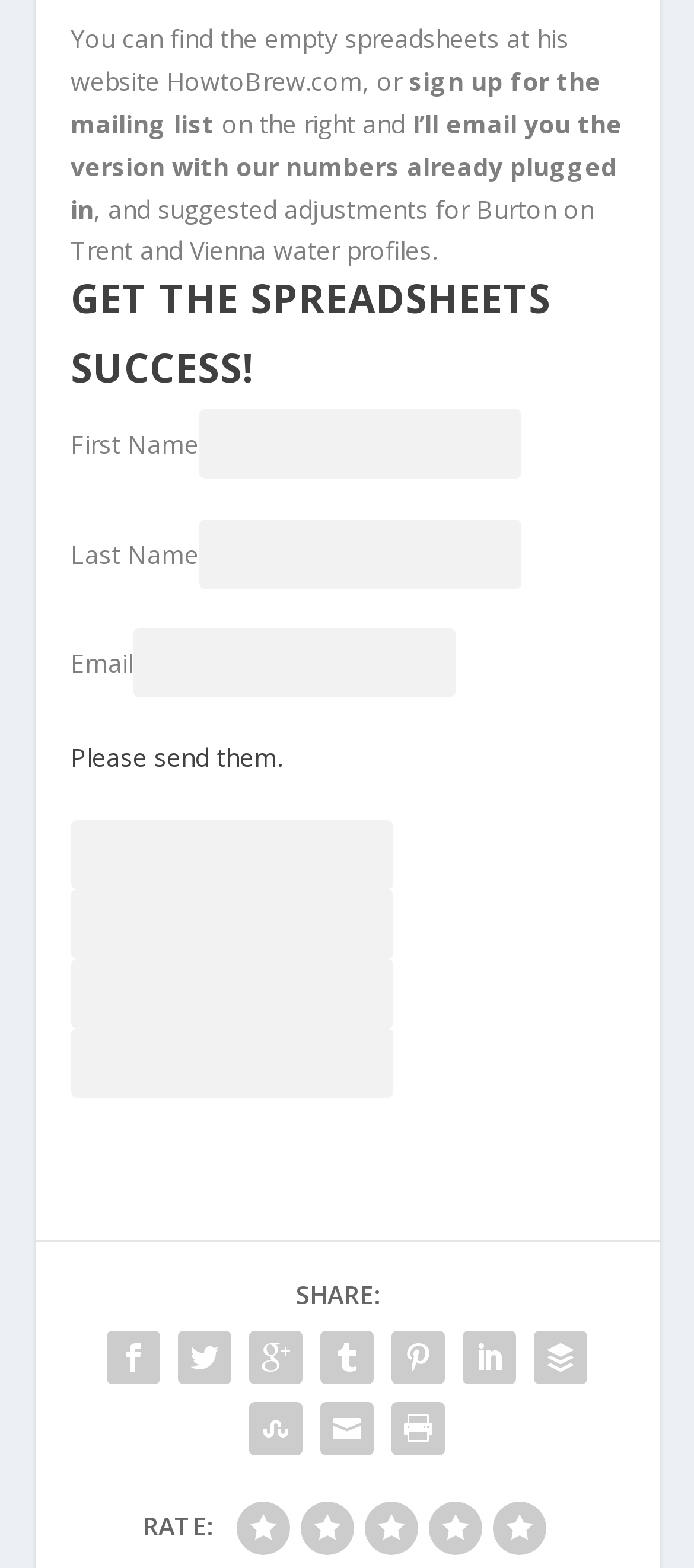Identify the bounding box coordinates for the element you need to click to achieve the following task: "Rate with 5 stars". The coordinates must be four float values ranging from 0 to 1, formatted as [left, top, right, bottom].

[0.71, 0.957, 0.787, 0.991]